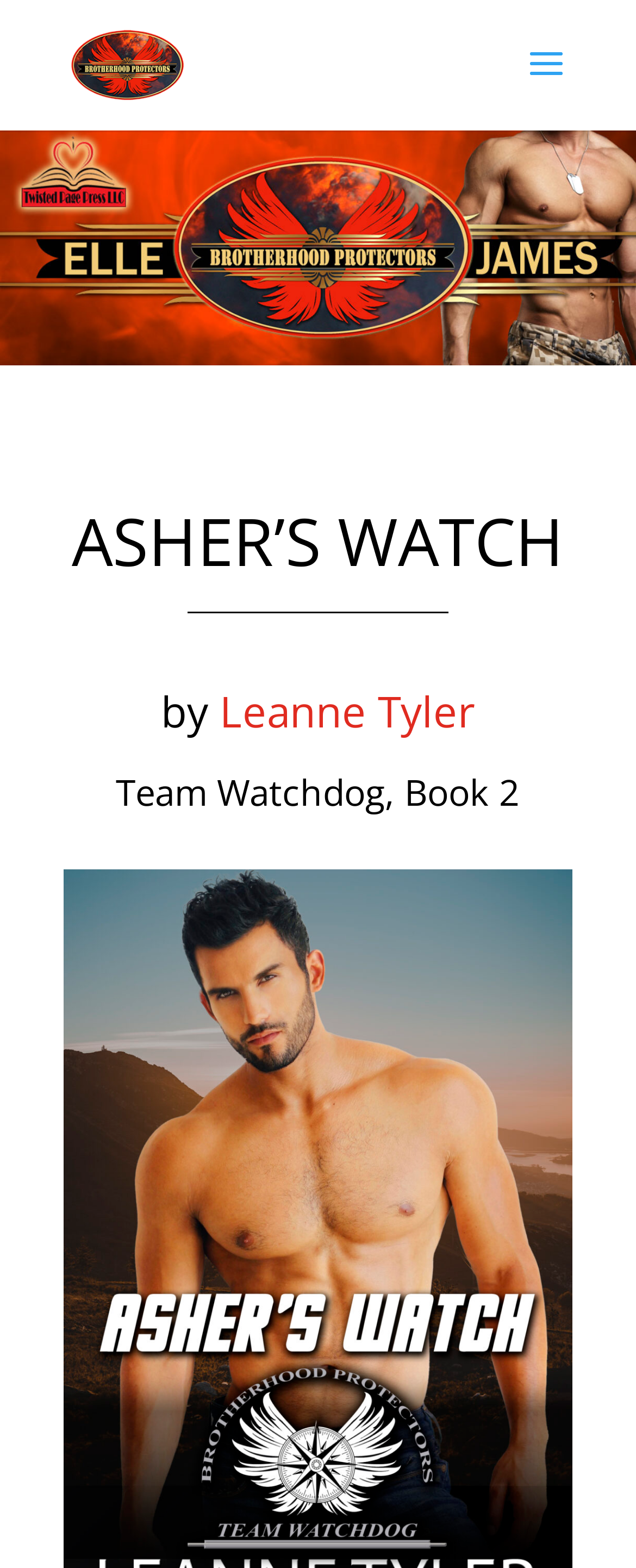Who is the author of the book?
Using the image as a reference, answer with just one word or a short phrase.

Leanne Tyler